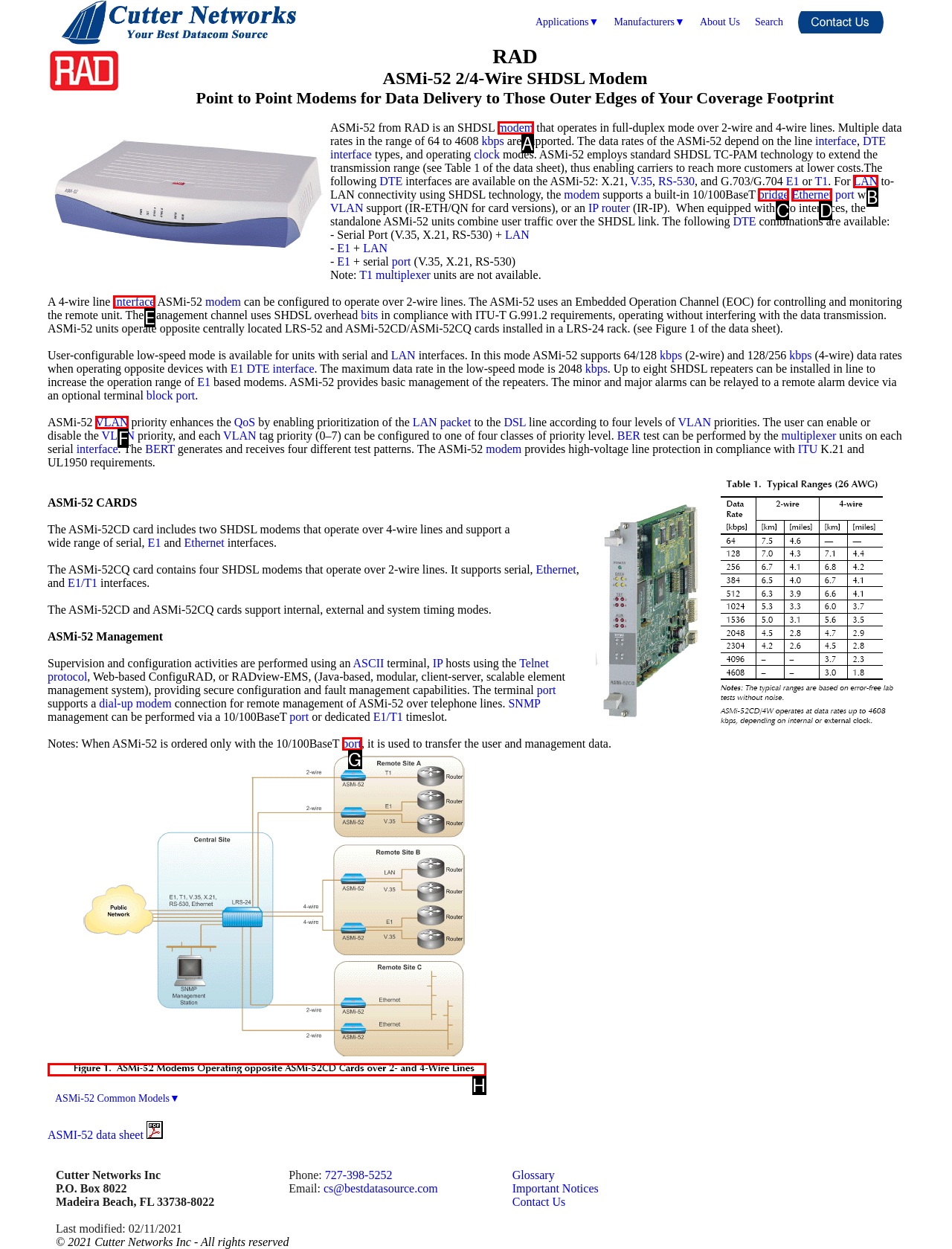Point out the HTML element that matches the following description: alt="ASMI-52/E1/4W, ASMI-52/ETH/4W, ASMI-52/T1/4W/ETH/AR, ASMI-52/V35/2W"
Answer with the letter from the provided choices.

H